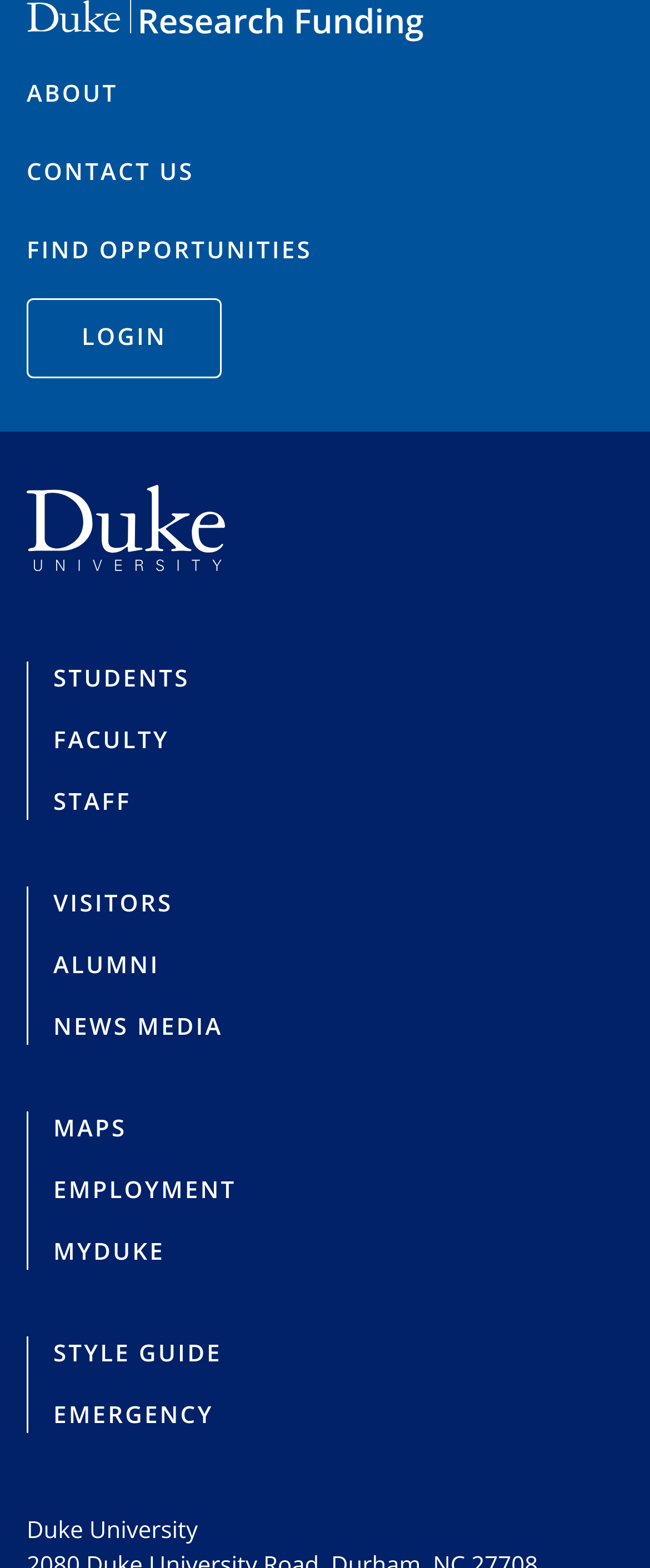What is the name of the university?
Using the image as a reference, give an elaborate response to the question.

The name of the university can be found in the top-left corner of the webpage, where it is written as 'Duke University' in a logo format, and also as a link with the same text.